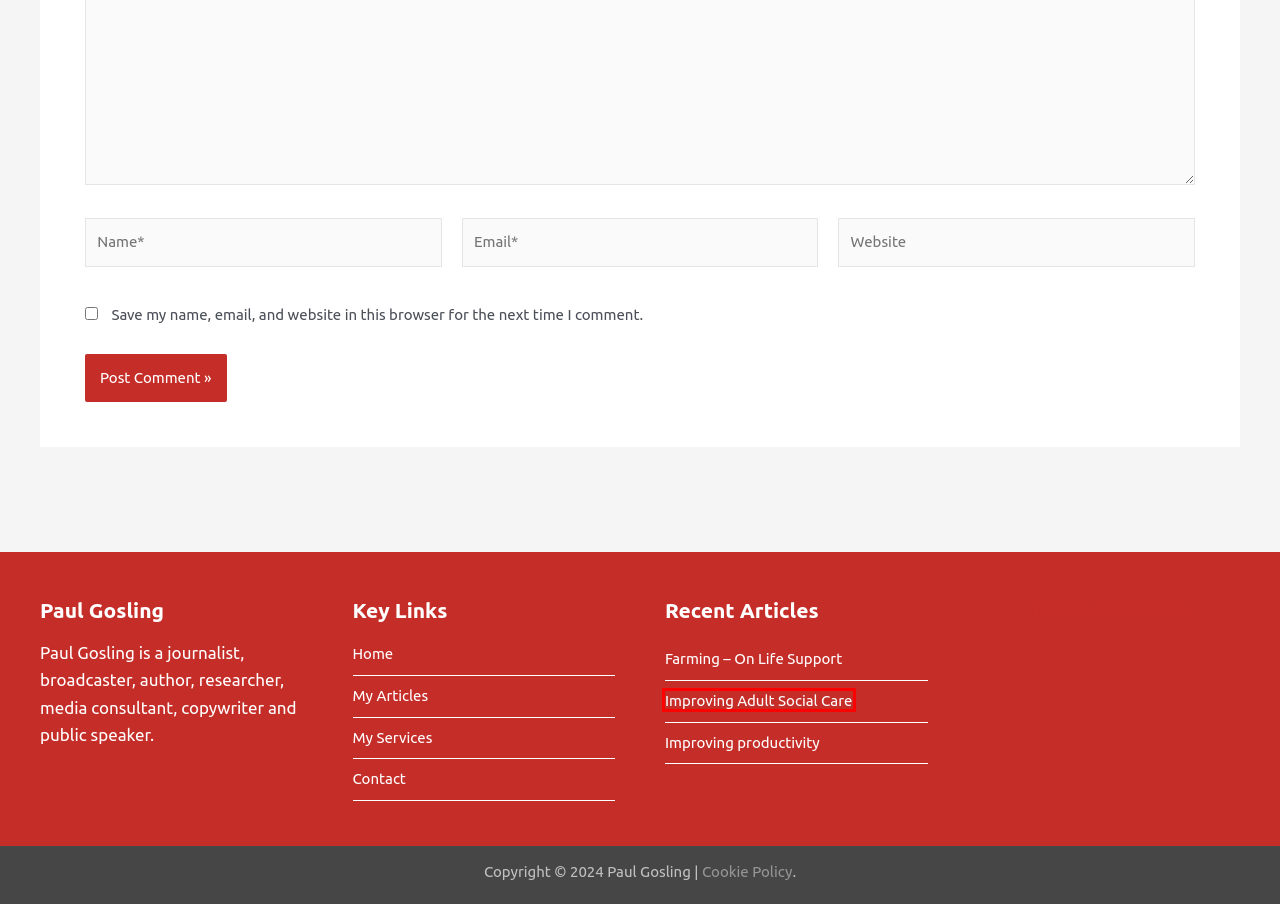Look at the screenshot of a webpage, where a red bounding box highlights an element. Select the best description that matches the new webpage after clicking the highlighted element. Here are the candidates:
A. Contact – Paul Gosling
B. Questions of Cash – February 2016  – Paul Gosling
C. Improving productivity – Paul Gosling
D. Farming – On Life Support – Paul Gosling
E. Cookie Policy – Paul Gosling
F. Paul Gosling – Paul Gosling
G. Paul Gosling – Writer & Broadcaster
H. Improving Adult Social Care – Paul Gosling

H